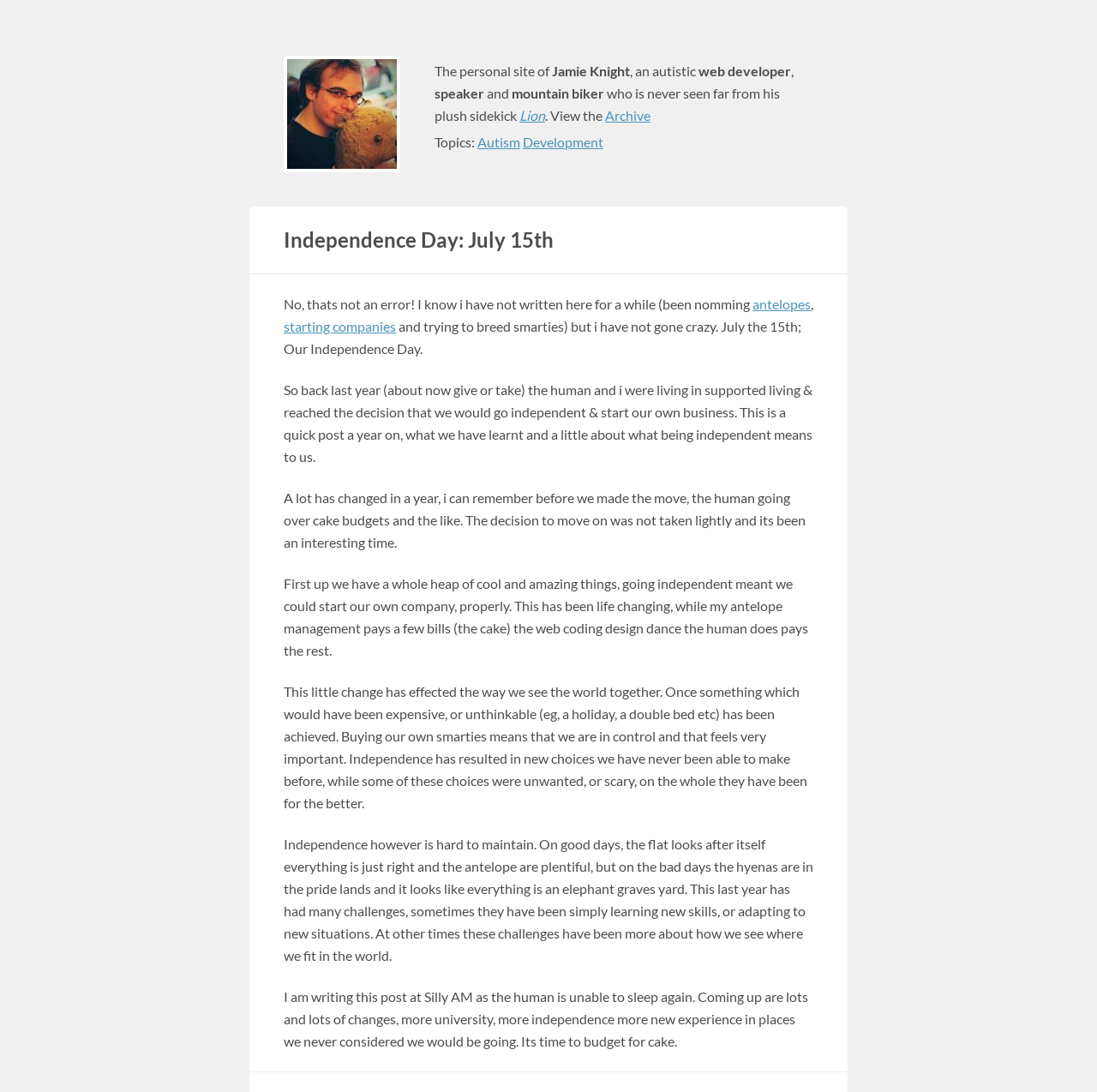Provide the bounding box coordinates of the HTML element described by the text: "antelopes".

[0.686, 0.27, 0.739, 0.285]